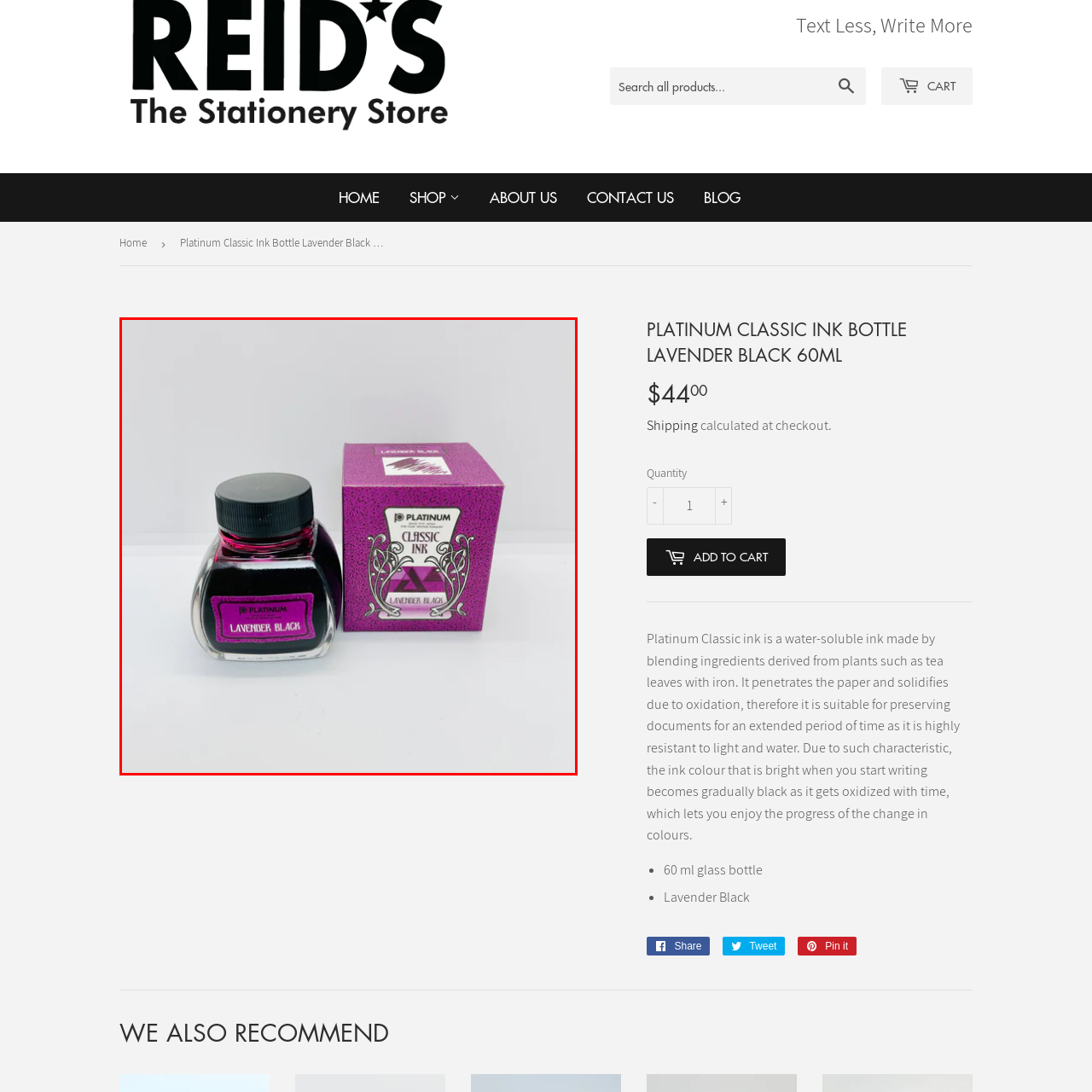Observe the image within the red boundary, What is the name of the unique blend of ink? Respond with a one-word or short phrase answer.

Lavender Black